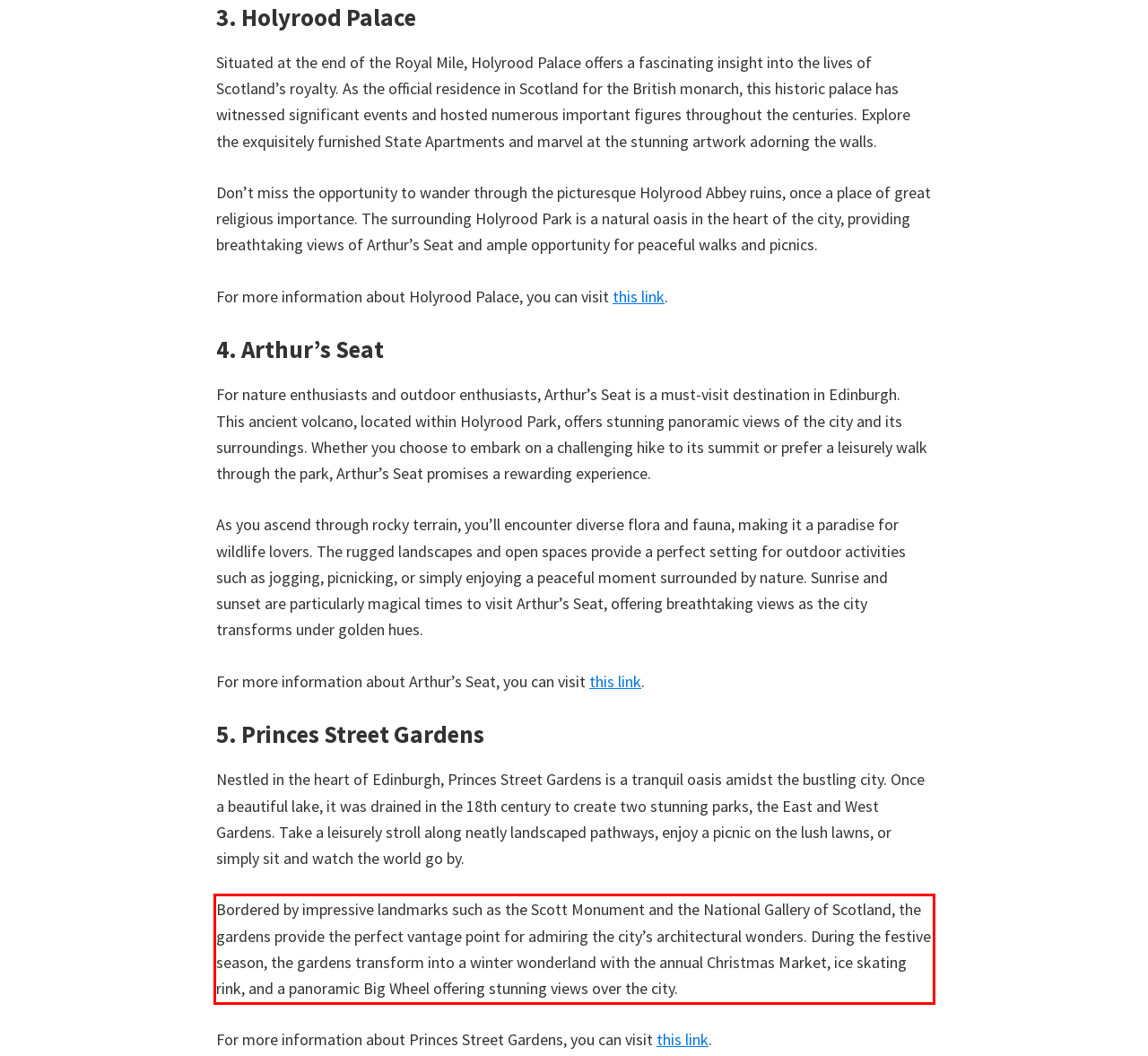You are presented with a webpage screenshot featuring a red bounding box. Perform OCR on the text inside the red bounding box and extract the content.

Bordered by impressive landmarks such as the Scott Monument and the National Gallery of Scotland, the gardens provide the perfect vantage point for admiring the city’s architectural wonders. During the festive season, the gardens transform into a winter wonderland with the annual Christmas Market, ice skating rink, and a panoramic Big Wheel offering stunning views over the city.